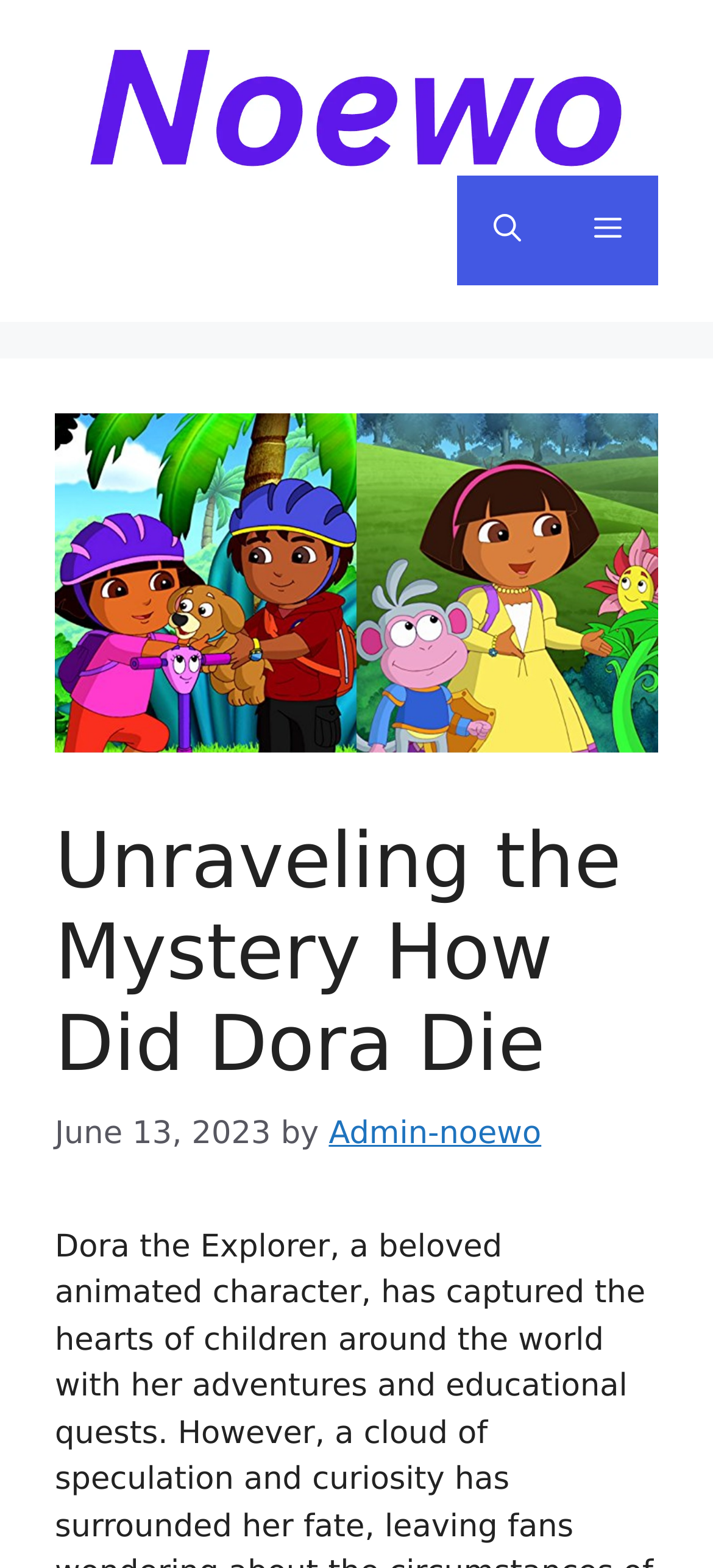Who is the author of the article?
Provide a well-explained and detailed answer to the question.

I identified the author of the article by looking at the link element within the header section, which contains the text 'Admin-noewo'.